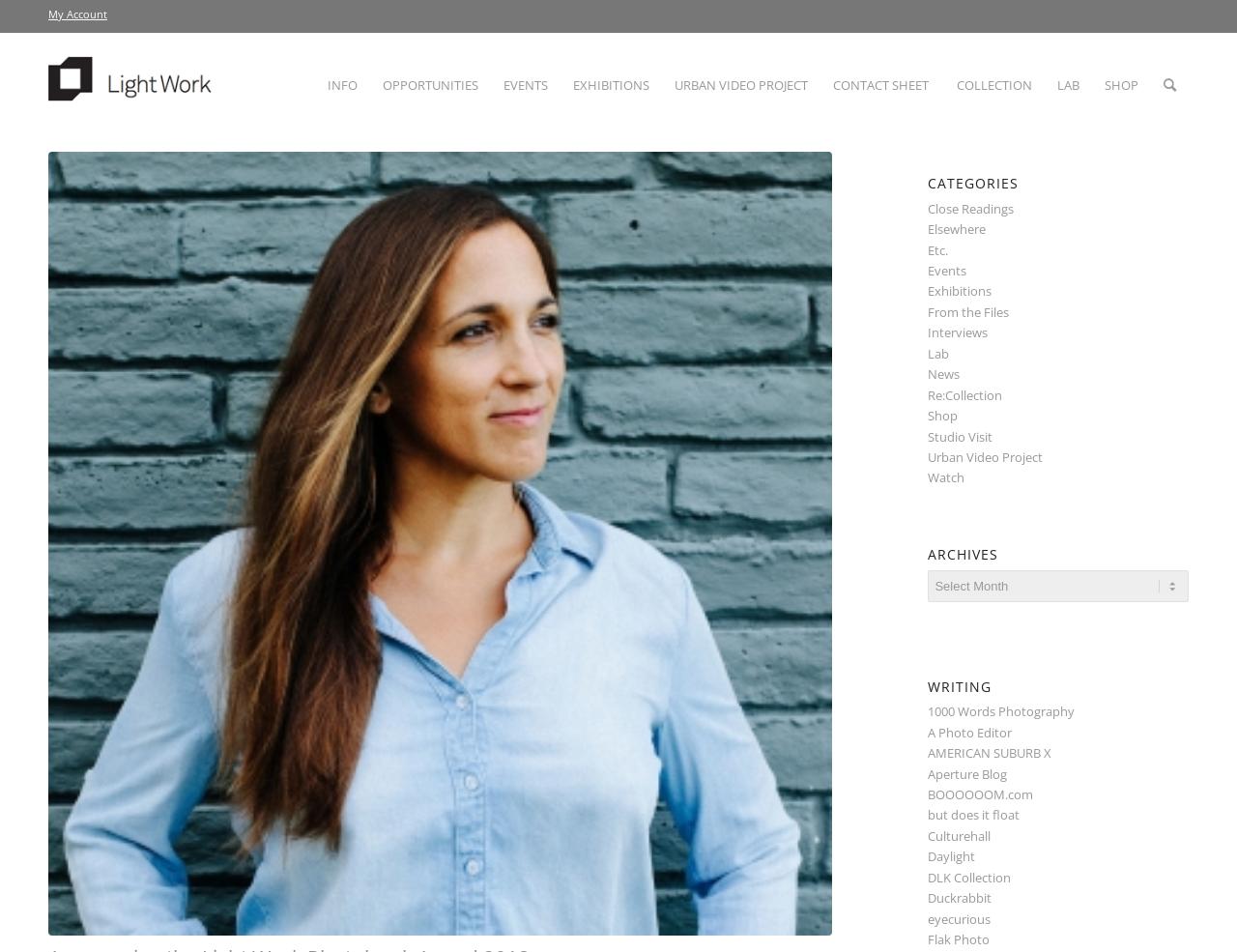Analyze the image and give a detailed response to the question:
What is the name of the award mentioned on the webpage?

The webpage announces the winner of the Light Work Photobook Award 2018, which is a clear indication that the award is the main topic of the webpage.